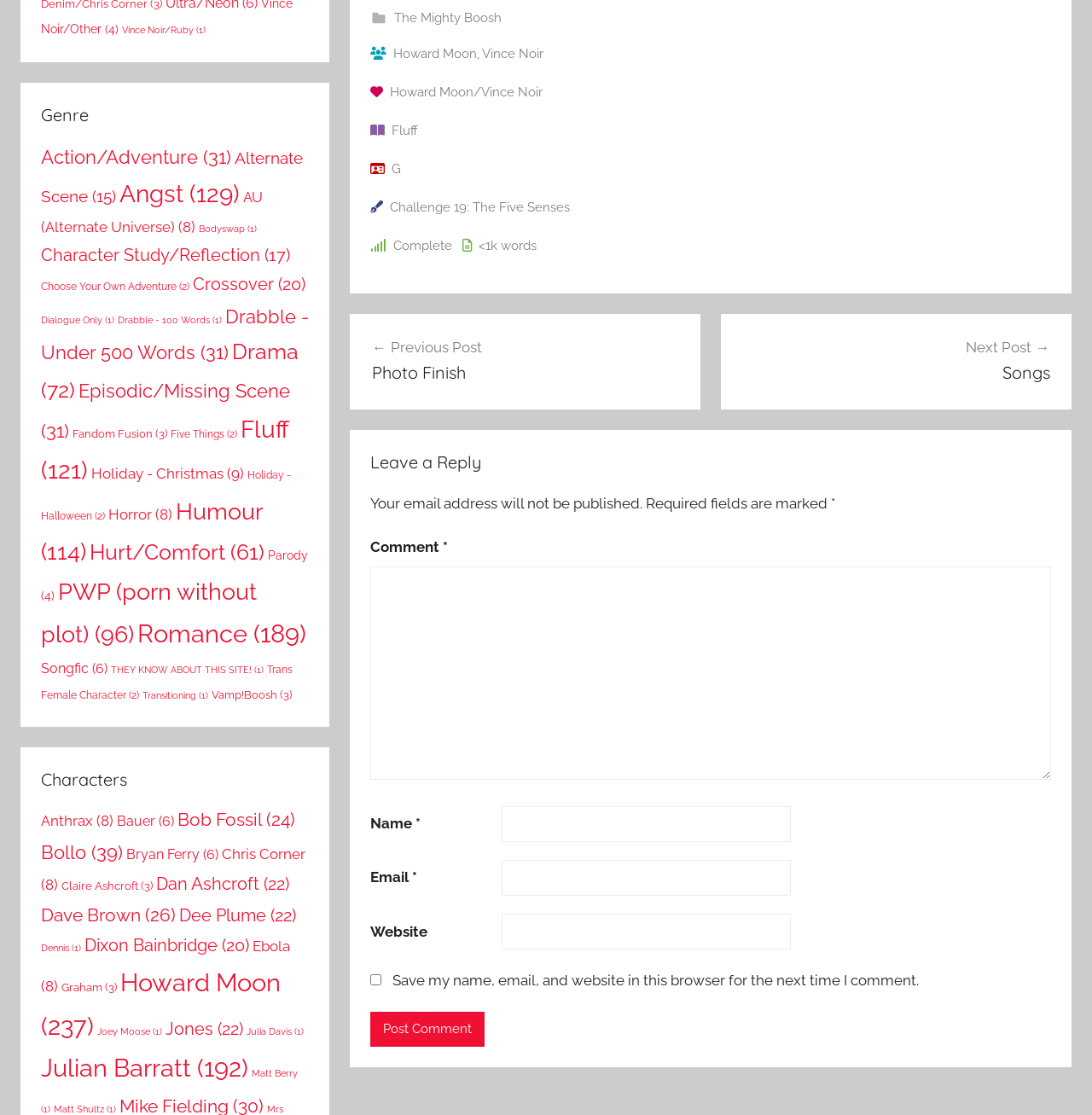Please find and report the bounding box coordinates of the element to click in order to perform the following action: "Post a comment". The coordinates should be expressed as four float numbers between 0 and 1, in the format [left, top, right, bottom].

[0.339, 0.907, 0.444, 0.939]